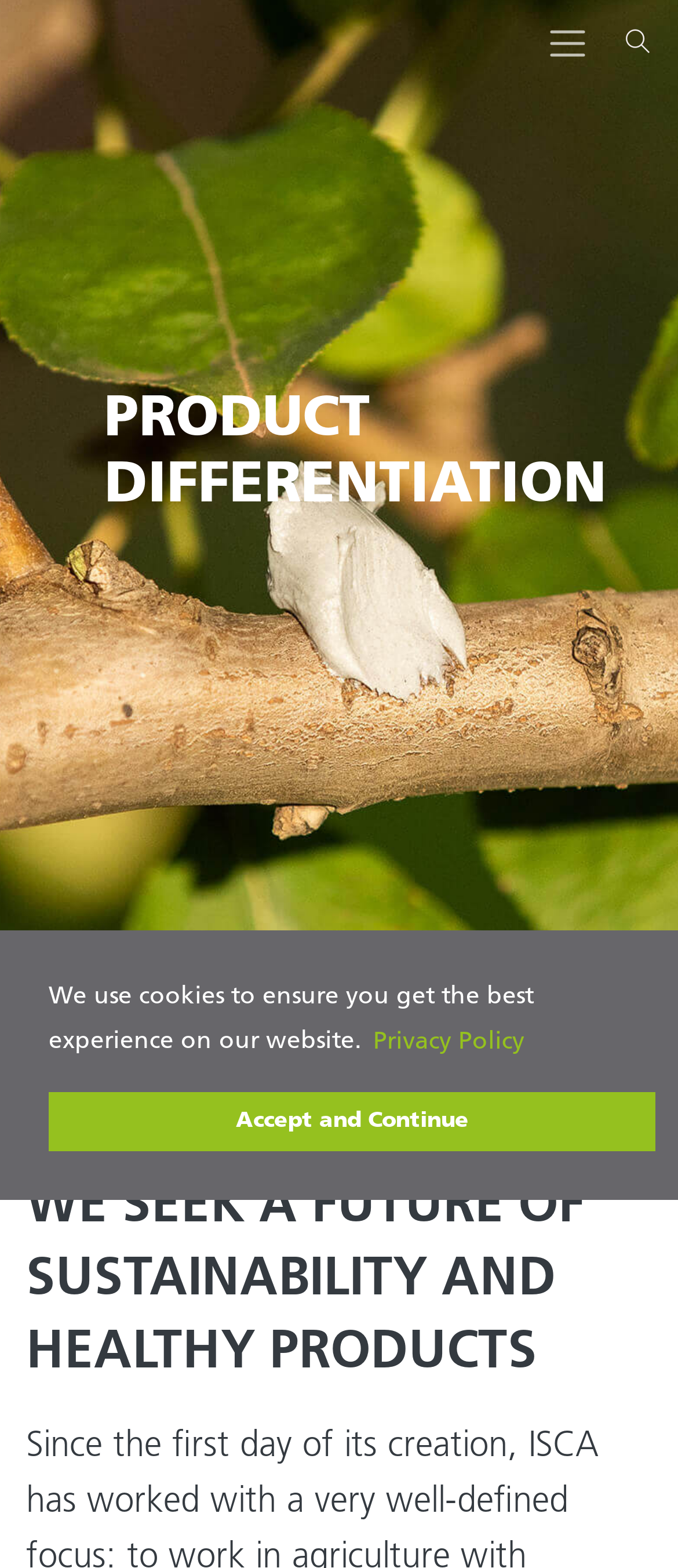What is the position of the 'dismiss cookie message' button?
Please utilize the information in the image to give a detailed response to the question.

The 'dismiss cookie message' button has a y1 coordinate of 0.696, which is greater than the y1 coordinate of the 'learn more about cookies' button, indicating that it is positioned below the 'learn more about cookies' button.